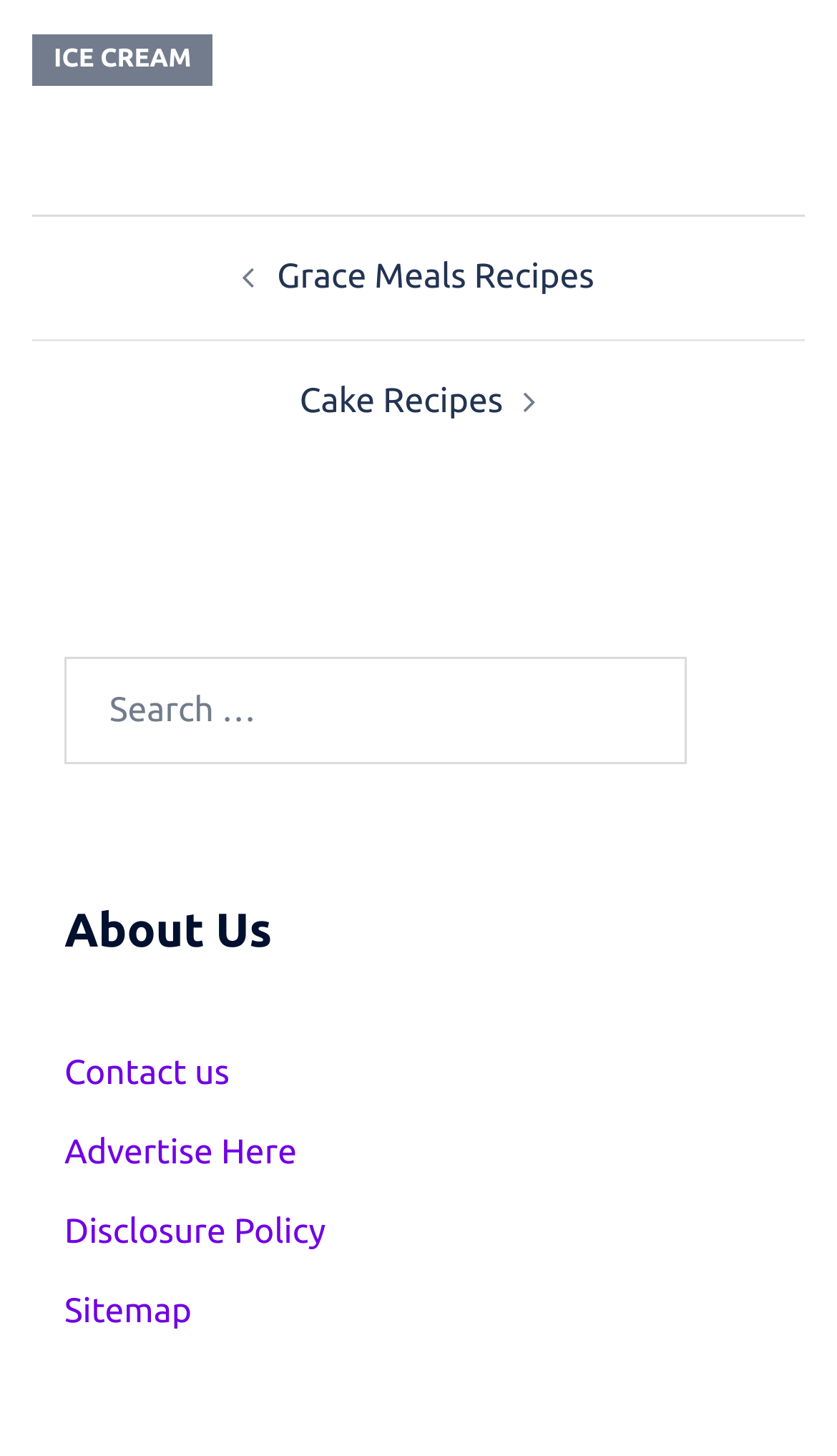Using the given element description, provide the bounding box coordinates (top-left x, top-left y, bottom-right x, bottom-right y) for the corresponding UI element in the screenshot: Grace Meals Recipes

[0.331, 0.177, 0.71, 0.204]